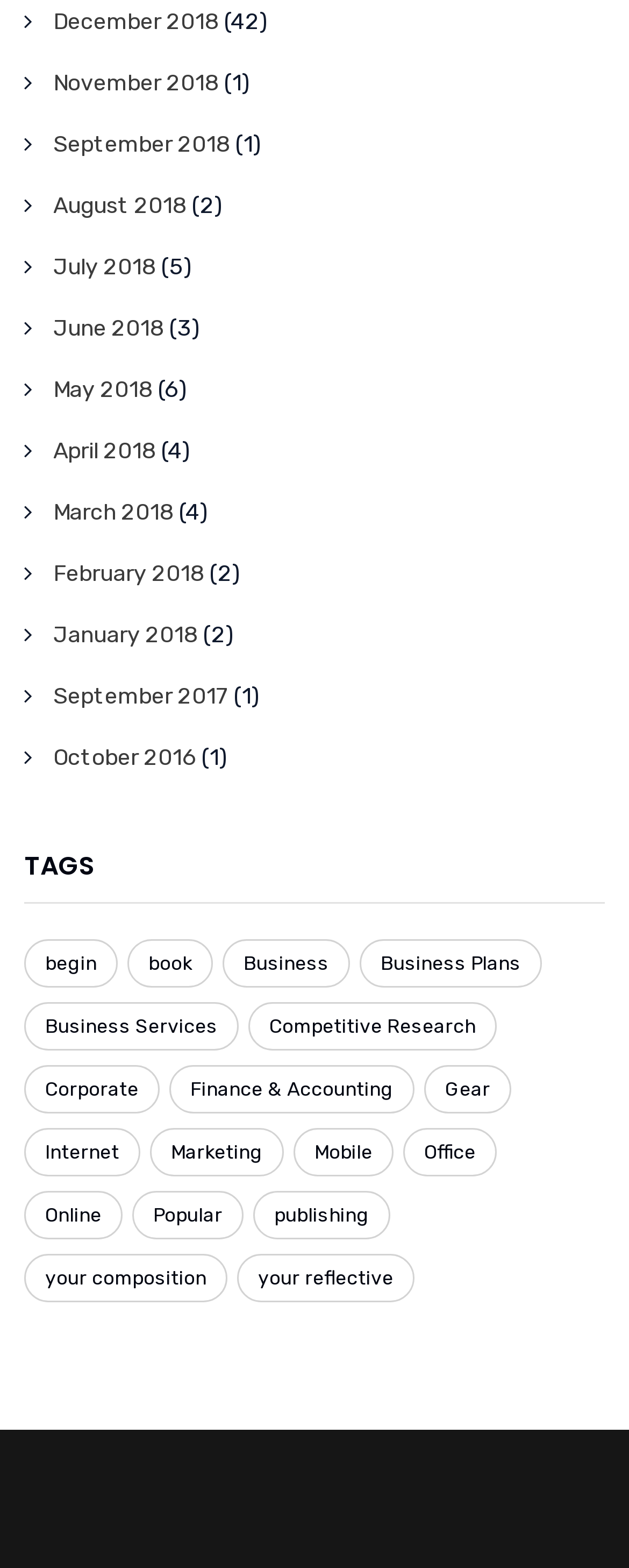Highlight the bounding box coordinates of the region I should click on to meet the following instruction: "Check Mobile items".

[0.467, 0.719, 0.626, 0.75]